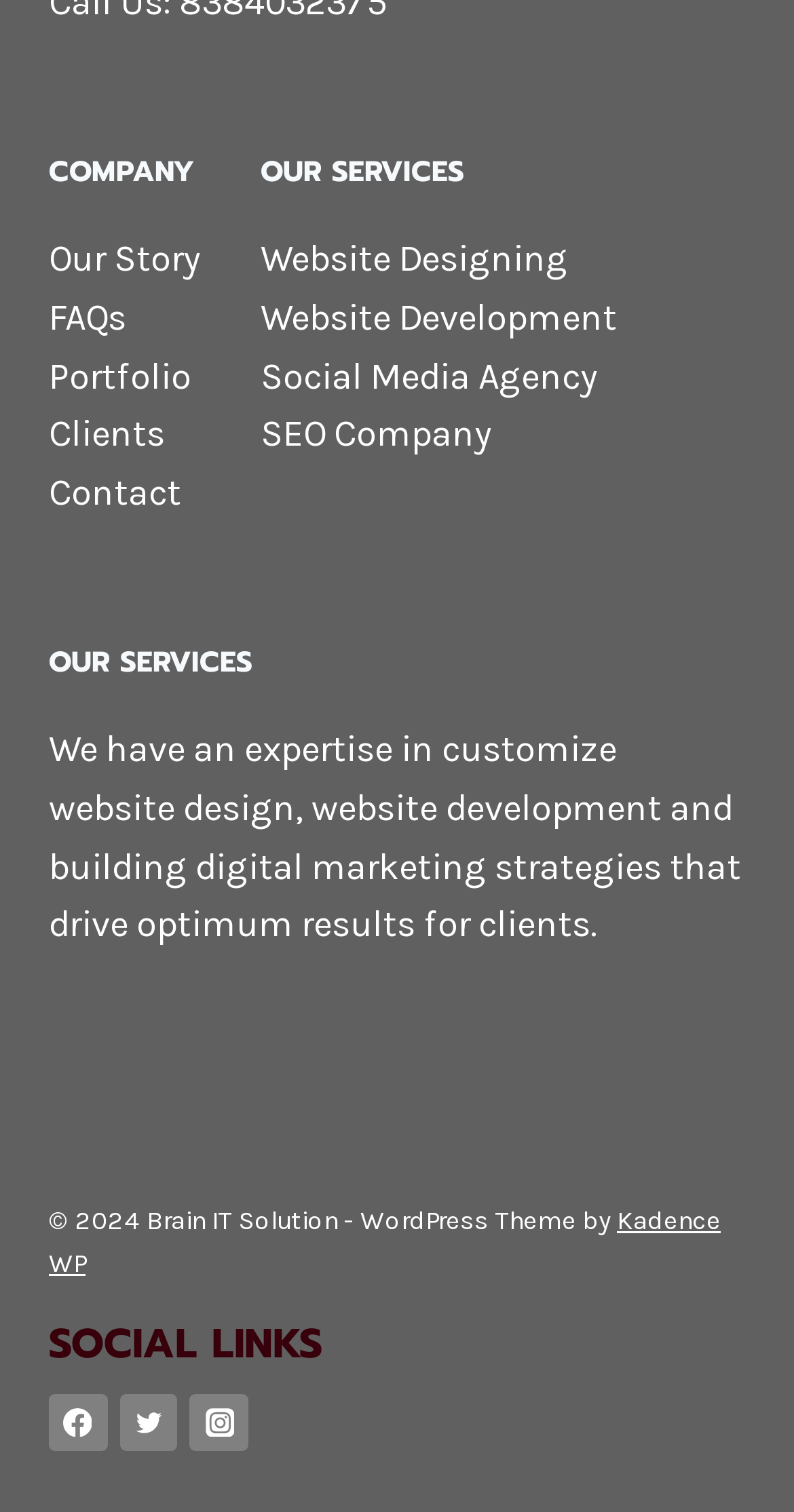How many services are listed under 'OUR SERVICES'? From the image, respond with a single word or brief phrase.

4